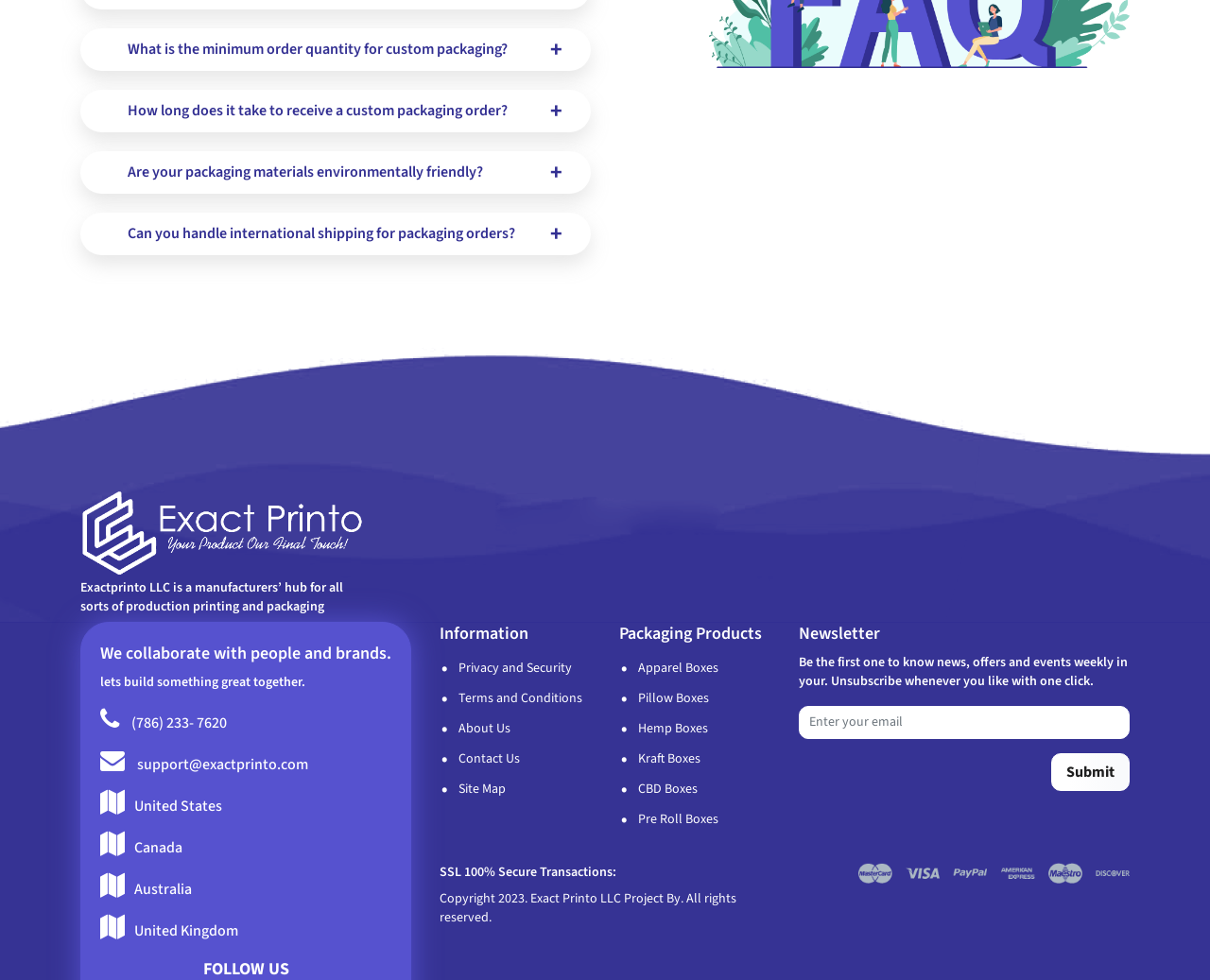Please identify the bounding box coordinates of the area that needs to be clicked to fulfill the following instruction: "Click the link to learn about custom packaging orders."

[0.105, 0.039, 0.42, 0.06]